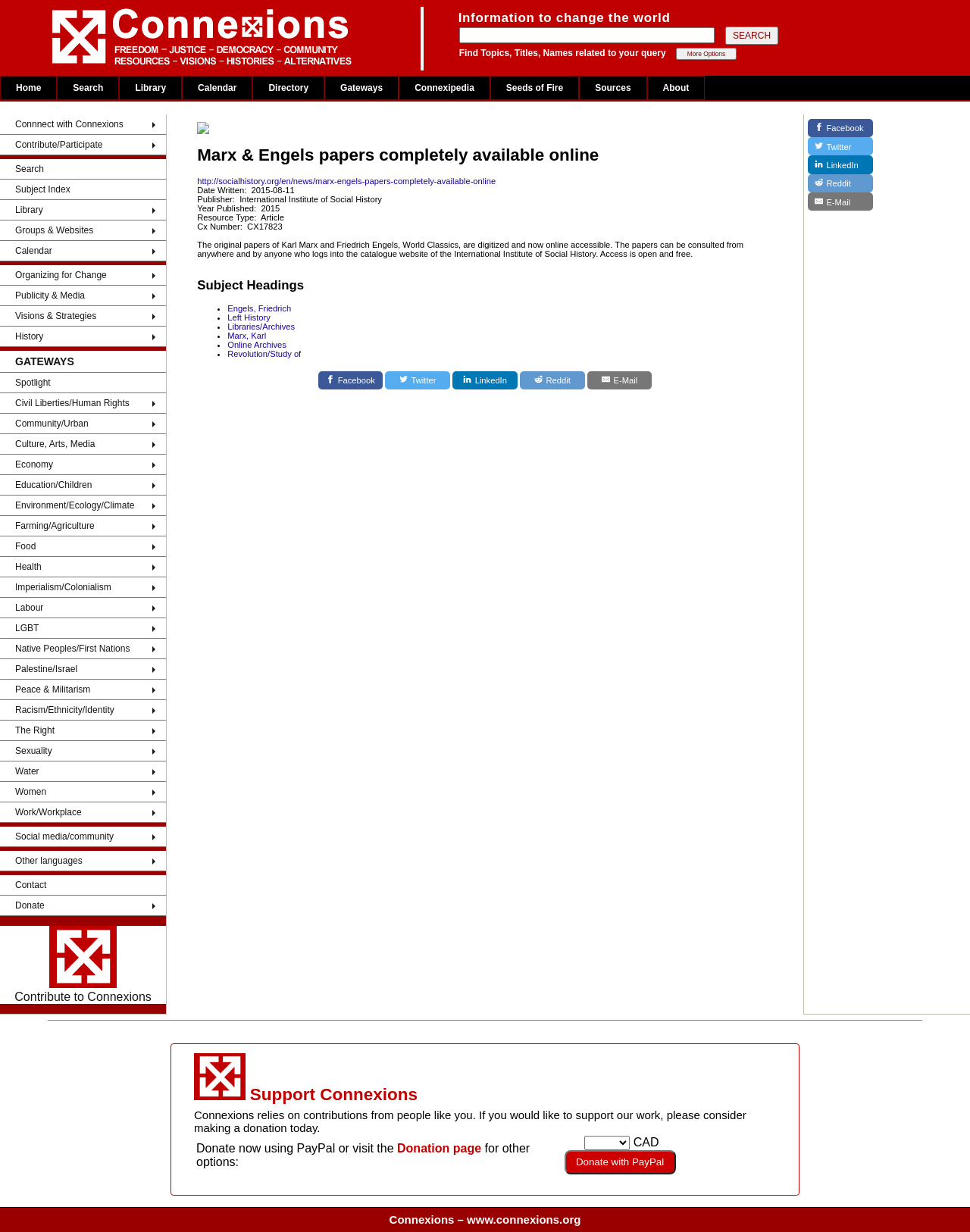Given the element description Archive space, identify the bounding box coordinates for the UI element on the webpage screenshot. The format should be (top-left x, top-left y, bottom-right x, bottom-right y), with values between 0 and 1.

[0.667, 0.122, 0.727, 0.131]